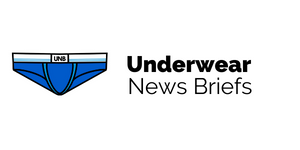What does the white band on the brief display?
Use the image to answer the question with a single word or phrase.

The acronym 'UNB'